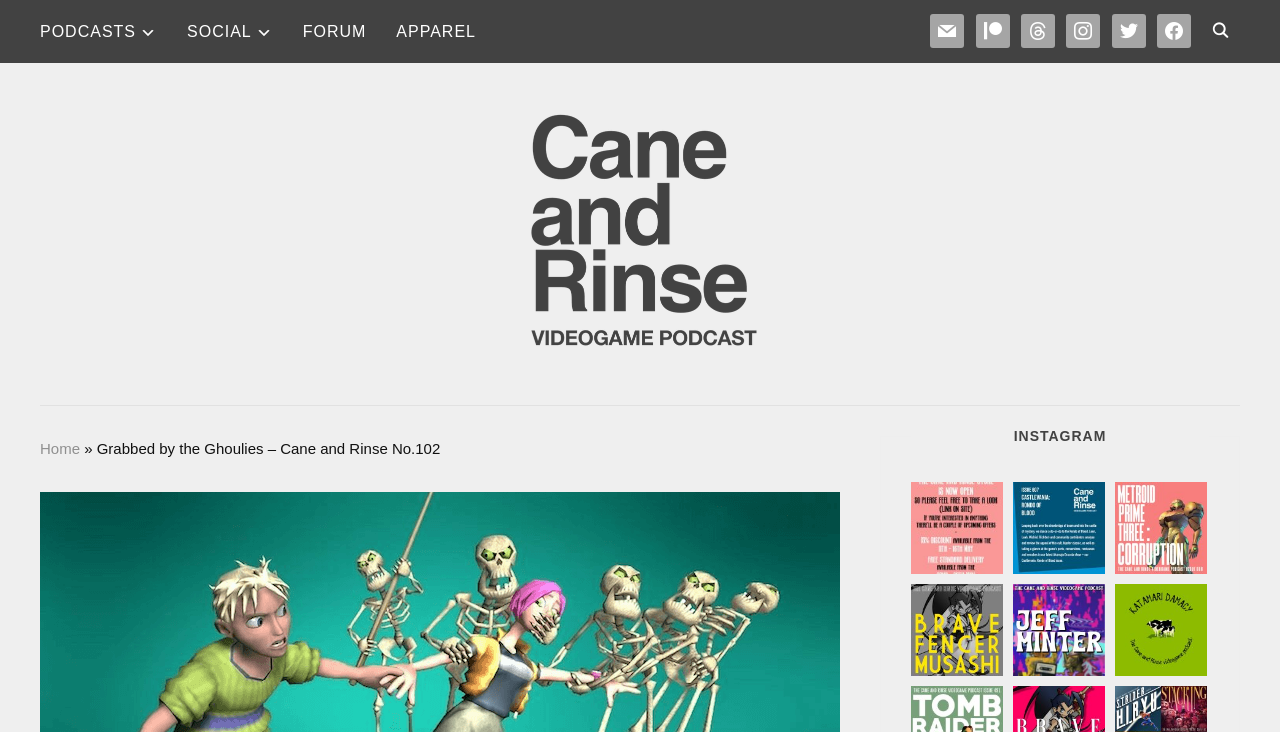Bounding box coordinates are specified in the format (top-left x, top-left y, bottom-right x, bottom-right y). All values are floating point numbers bounded between 0 and 1. Please provide the bounding box coordinate of the region this sentence describes: alt="Cane and Rinse"

[0.395, 0.149, 0.605, 0.175]